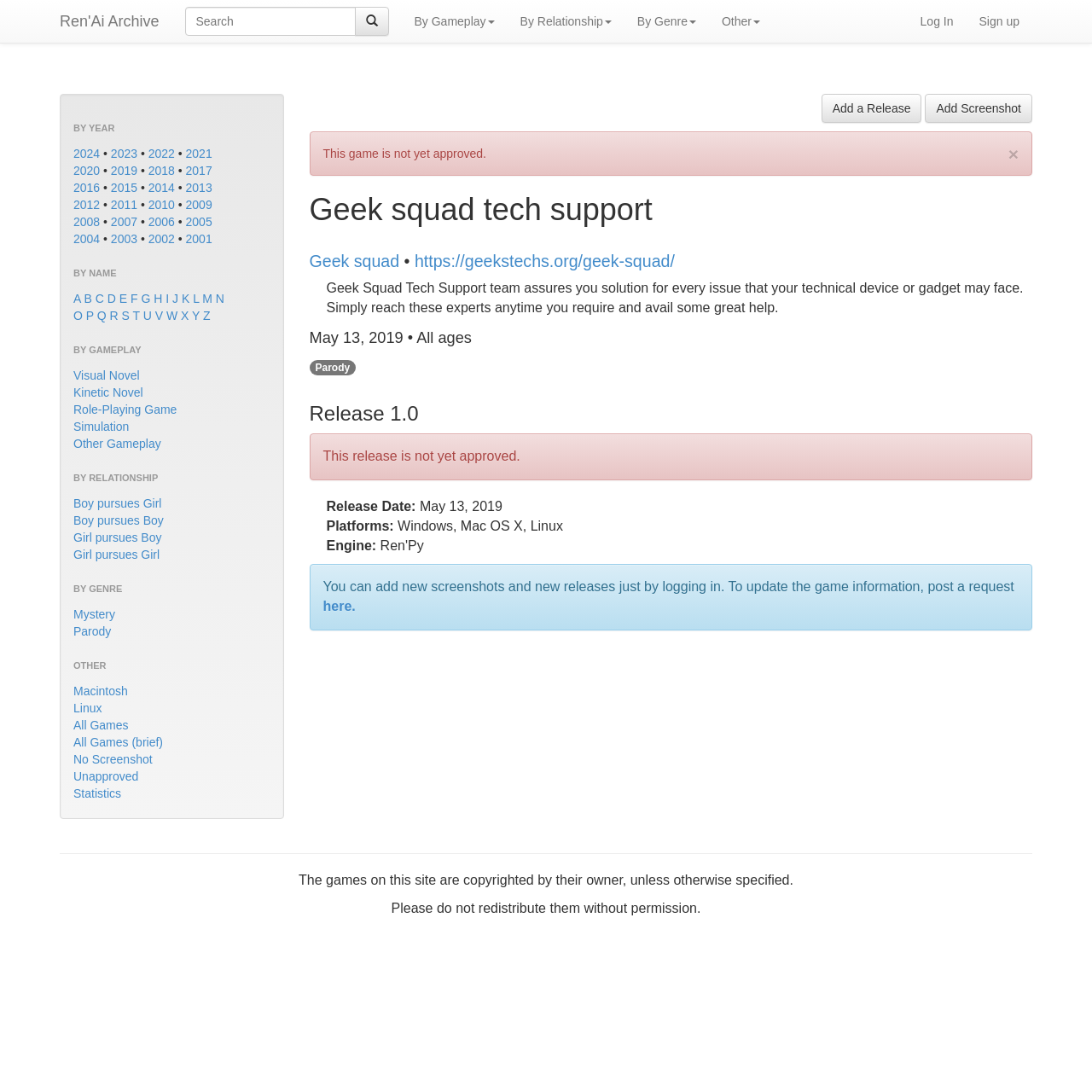Please identify the bounding box coordinates of the region to click in order to complete the given instruction: "View the Alabama Women's Suffrage Centennial Informational Meeting details". The coordinates should be four float numbers between 0 and 1, i.e., [left, top, right, bottom].

None